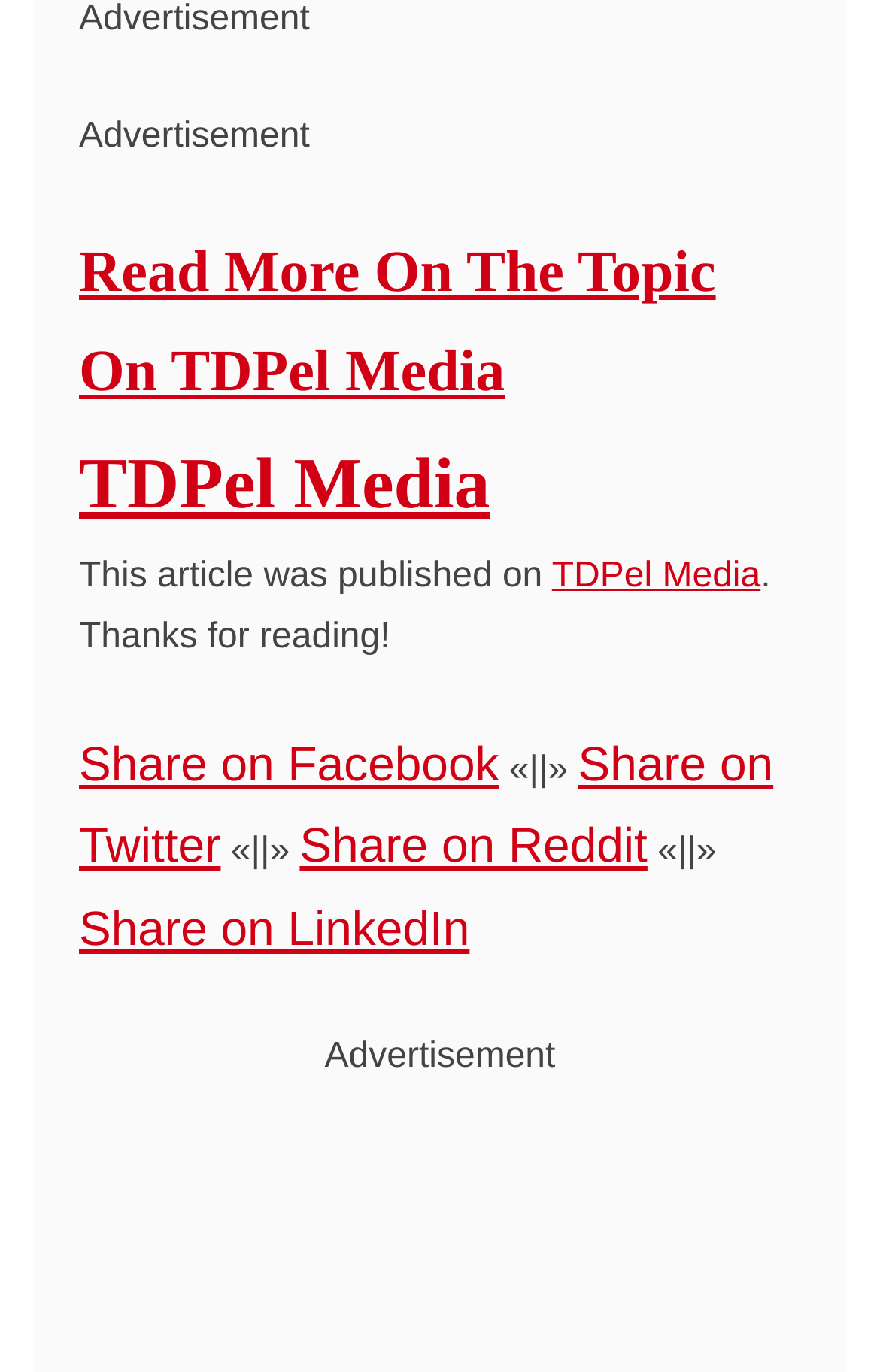Please analyze the image and provide a thorough answer to the question:
What is the purpose of the links at the bottom?

The links at the bottom of the webpage, with IDs 294, 297, 300, and 303, contain text such as 'Share on Facebook', 'Share on Twitter', etc. This suggests that their purpose is to allow users to share the content on various social media platforms.